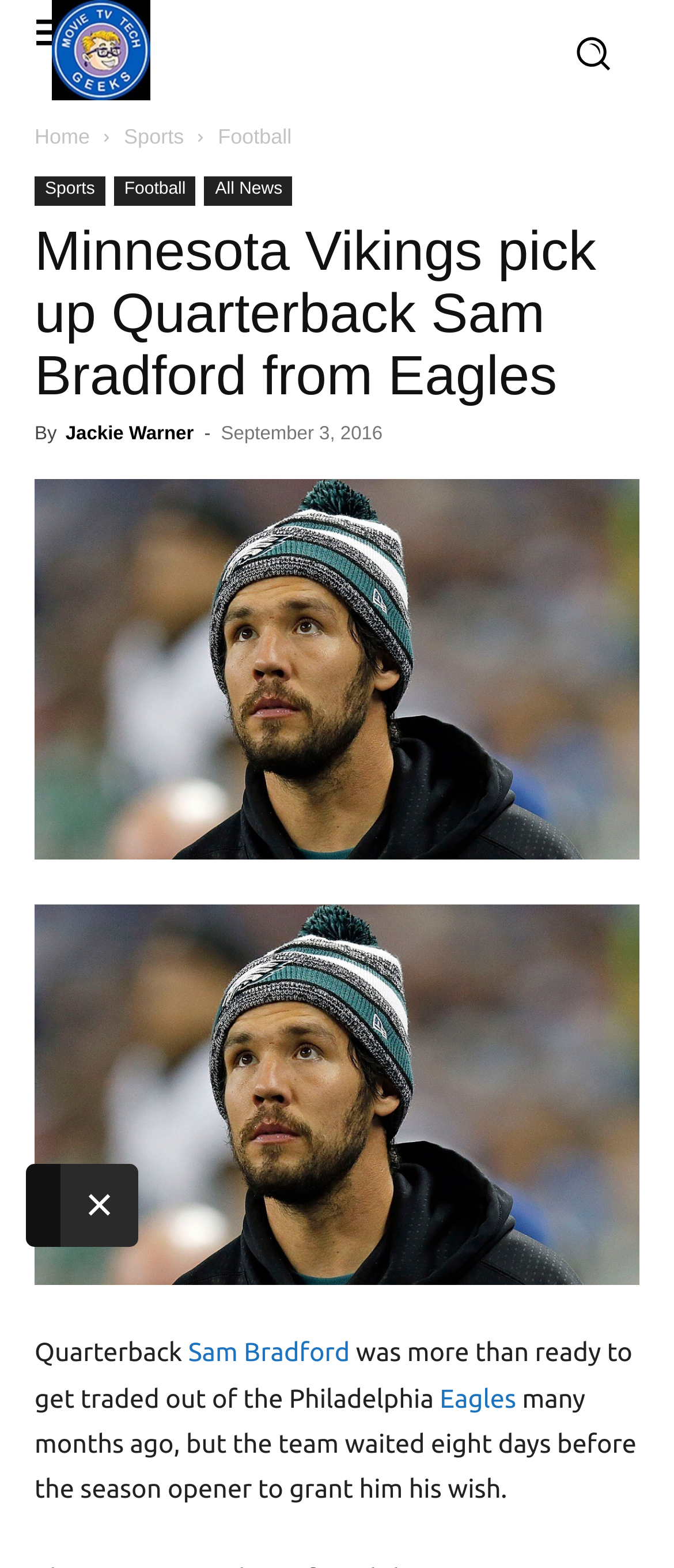Offer a thorough description of the webpage.

The webpage is about a news article titled "Minnesota Vikings pick up Quarterback Sam Bradford from Eagles". At the top left corner, there is a small image, and next to it, a logo of "Movie TV Tech Geeks News" with a link to the website. Below the logo, there are three links: "Home", "Sports", and "Football", which are aligned horizontally.

On the top right corner, there is another small image. Below the top navigation links, there is a large header section that spans almost the entire width of the page. The header section contains the title of the article, "Minnesota Vikings pick up Quarterback Sam Bradford from Eagles", and below it, the author's name "Jackie Warner" and the publication date "September 3, 2016".

Below the header section, there is a large image related to the article. Below the image, there is a link to the image, and then a block of text that summarizes the article. The text states that Sam Bradford was ready to be traded out of the Philadelphia Eagles, but the team waited eight days before the season opener to grant his wish.

On the right side of the article, there is a link to "Sam Bradford" and another link to "Eagles". At the bottom of the page, there is a button labeled "Close ×".